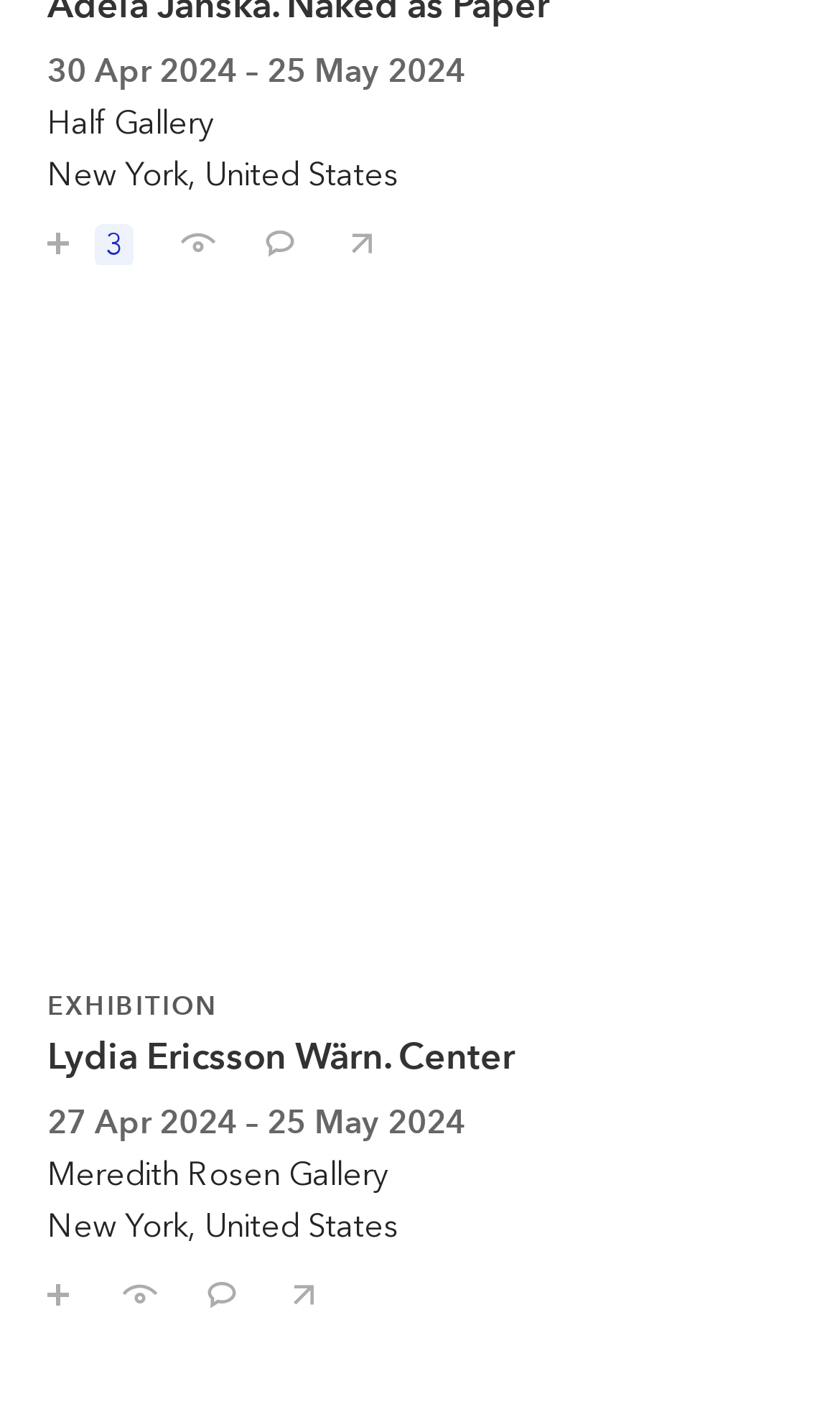Based on the element description: "Save / follow 3", identify the bounding box coordinates for this UI element. The coordinates must be four float numbers between 0 and 1, listed as [left, top, right, bottom].

[0.018, 0.14, 0.185, 0.185]